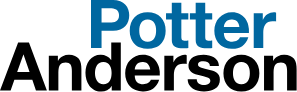Present an elaborate depiction of the scene captured in the image.

The image prominently displays the name "Potter Anderson," which is styled in a combination of blue and black typography. The first part, "Potter," is presented in blue, while "Anderson" is rendered in bold black letters. This graphic likely represents the branding for Potter Anderson & Corroon LLP, a law firm associated with Delaware law. The design emphasizes professionalism and authority, aligning with the firm's identity in the legal field.